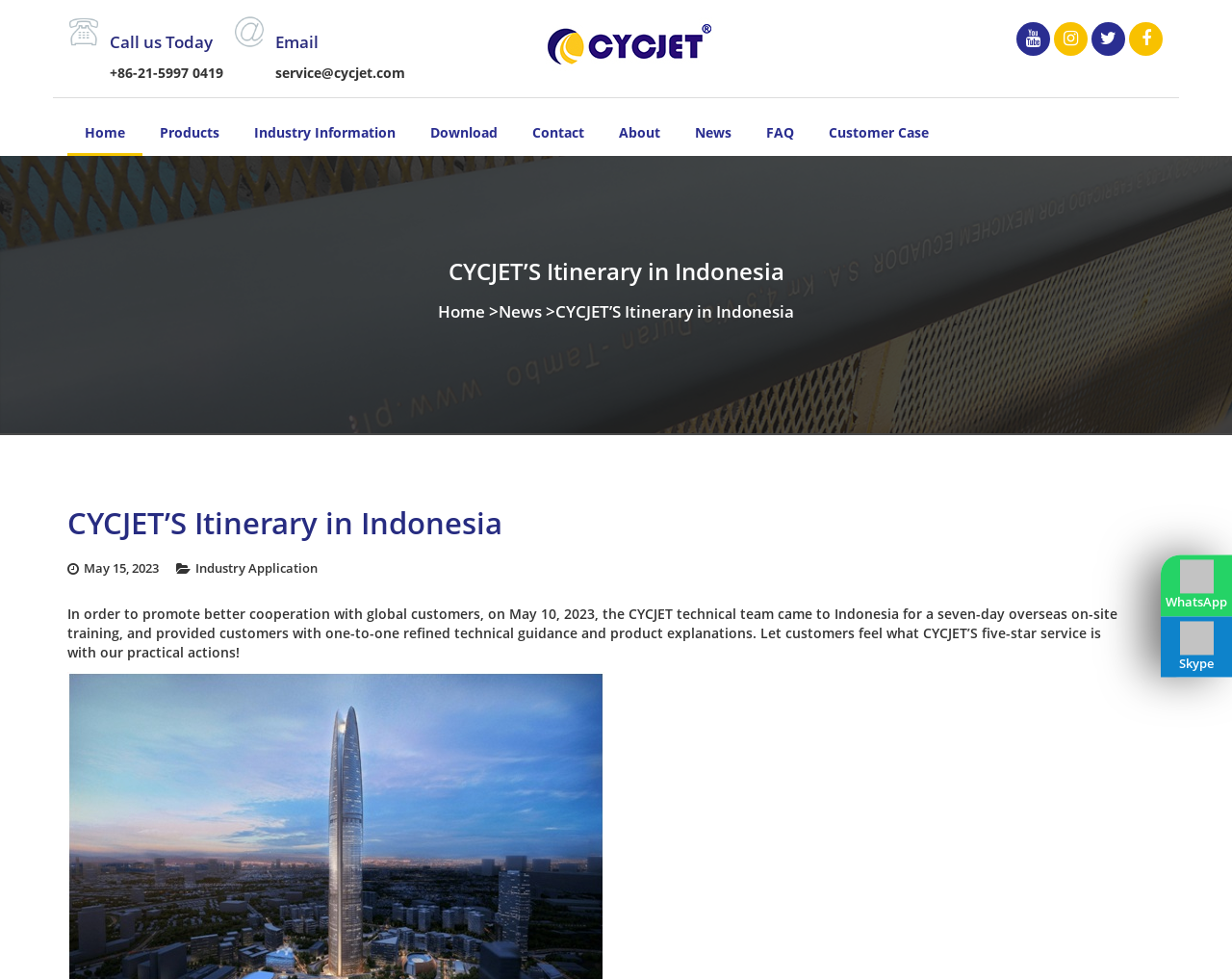Provide the bounding box coordinates for the area that should be clicked to complete the instruction: "Contact us on WhatsApp".

[0.942, 0.567, 1.0, 0.629]